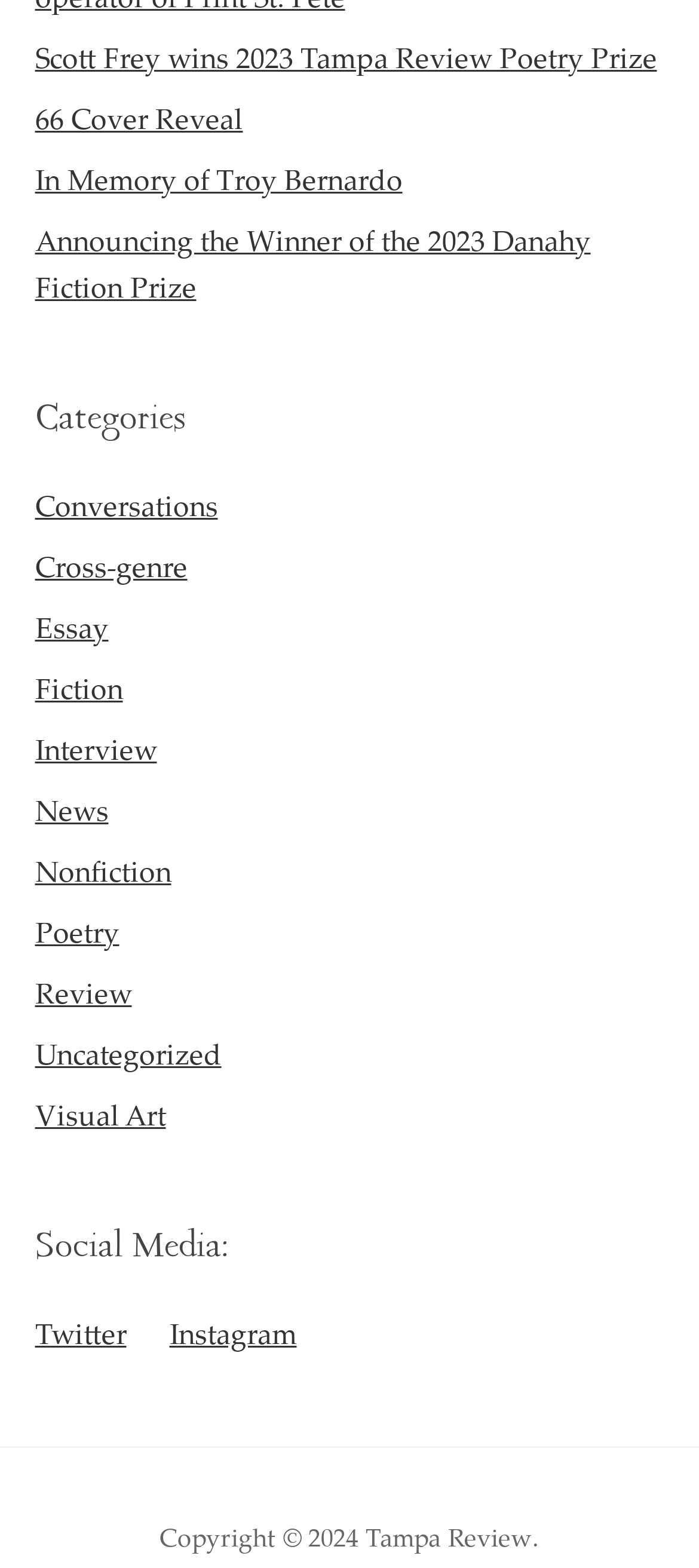What social media platforms are linked on the webpage?
Give a detailed and exhaustive answer to the question.

Under the 'Social Media:' heading, I found links to Twitter and Instagram, indicating that the website has a presence on these two social media platforms.